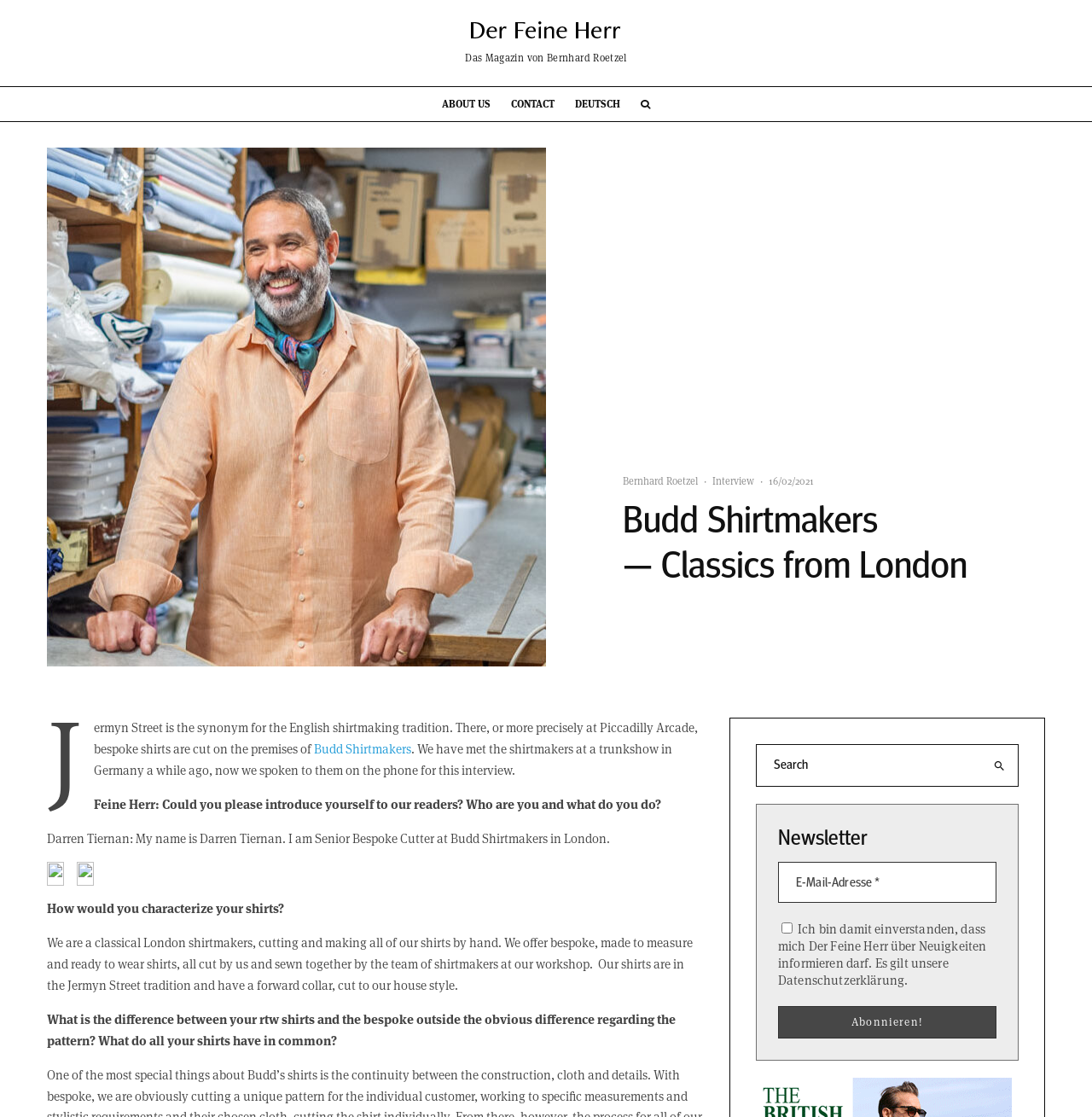What is the difference between bespoke and ready-to-wear shirts?
Use the screenshot to answer the question with a single word or phrase.

Pattern and measurement